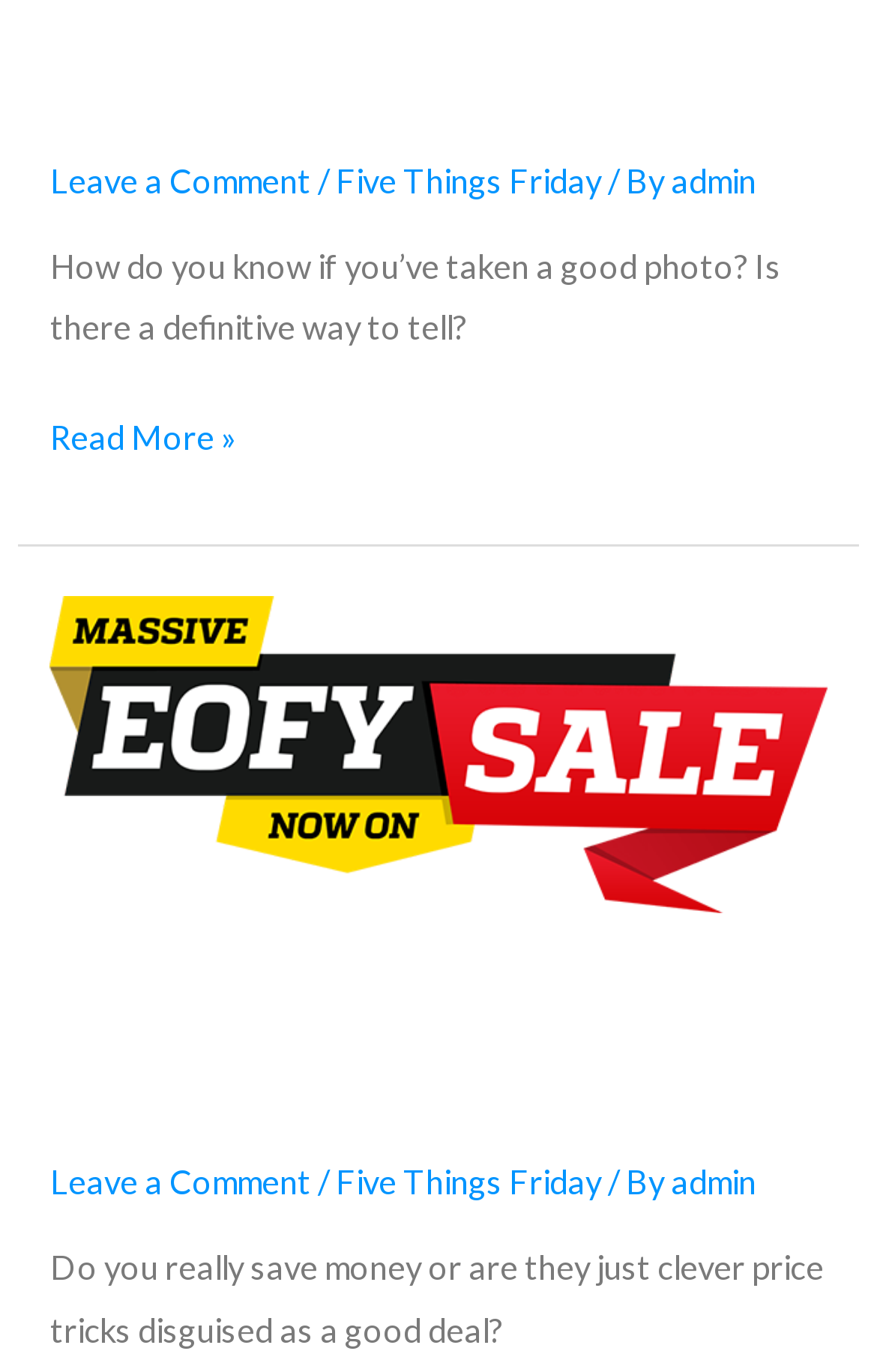Please identify the bounding box coordinates of the clickable area that will fulfill the following instruction: "View the Website Design by UplinkSpyder, Inc.". The coordinates should be in the format of four float numbers between 0 and 1, i.e., [left, top, right, bottom].

None